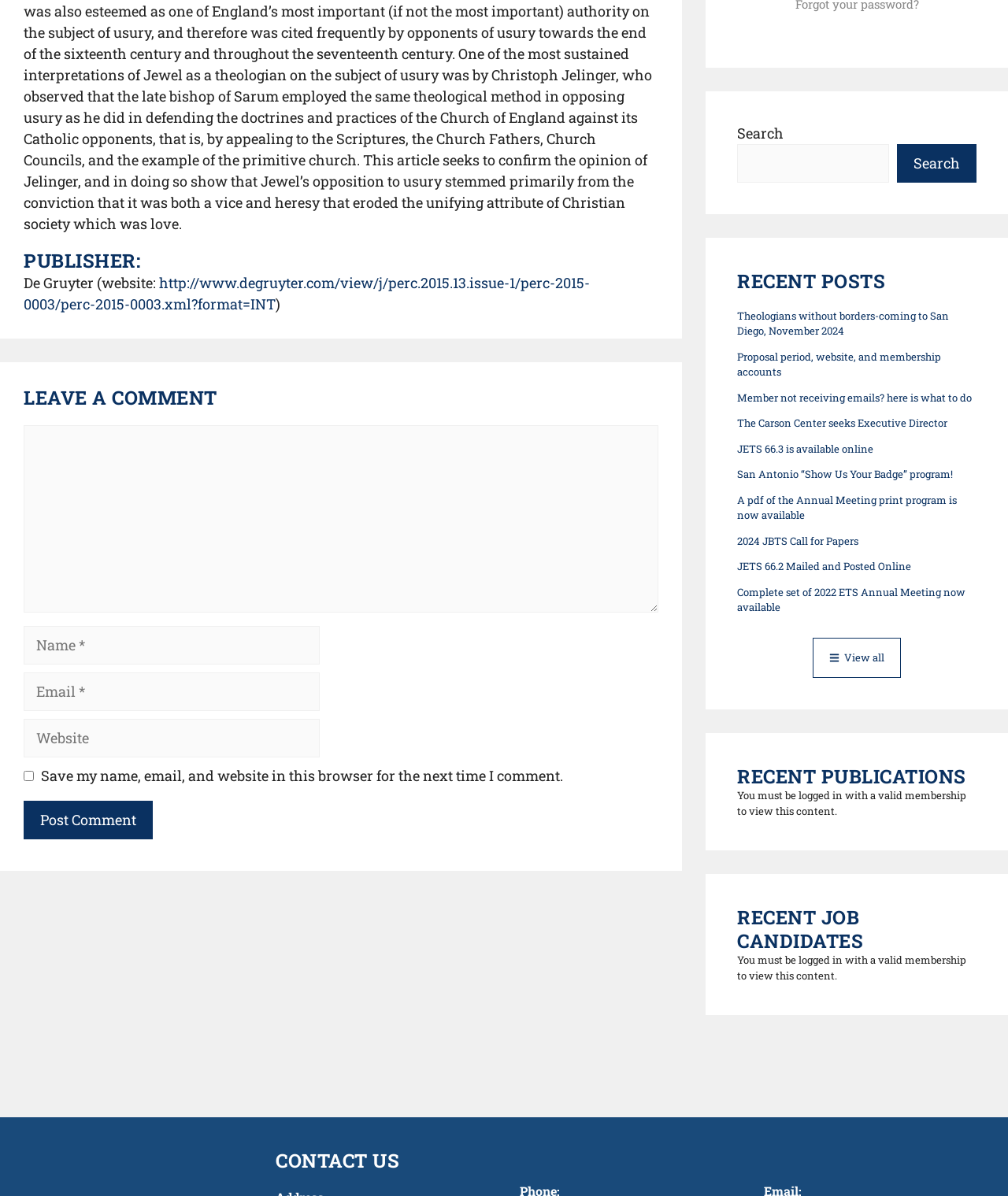Identify the bounding box for the given UI element using the description provided. Coordinates should be in the format (top-left x, top-left y, bottom-right x, bottom-right y) and must be between 0 and 1. Here is the description: Search

[0.89, 0.12, 0.969, 0.152]